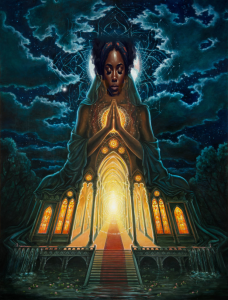Please reply to the following question using a single word or phrase: 
What is the structure surrounding the figure?

A temple or church